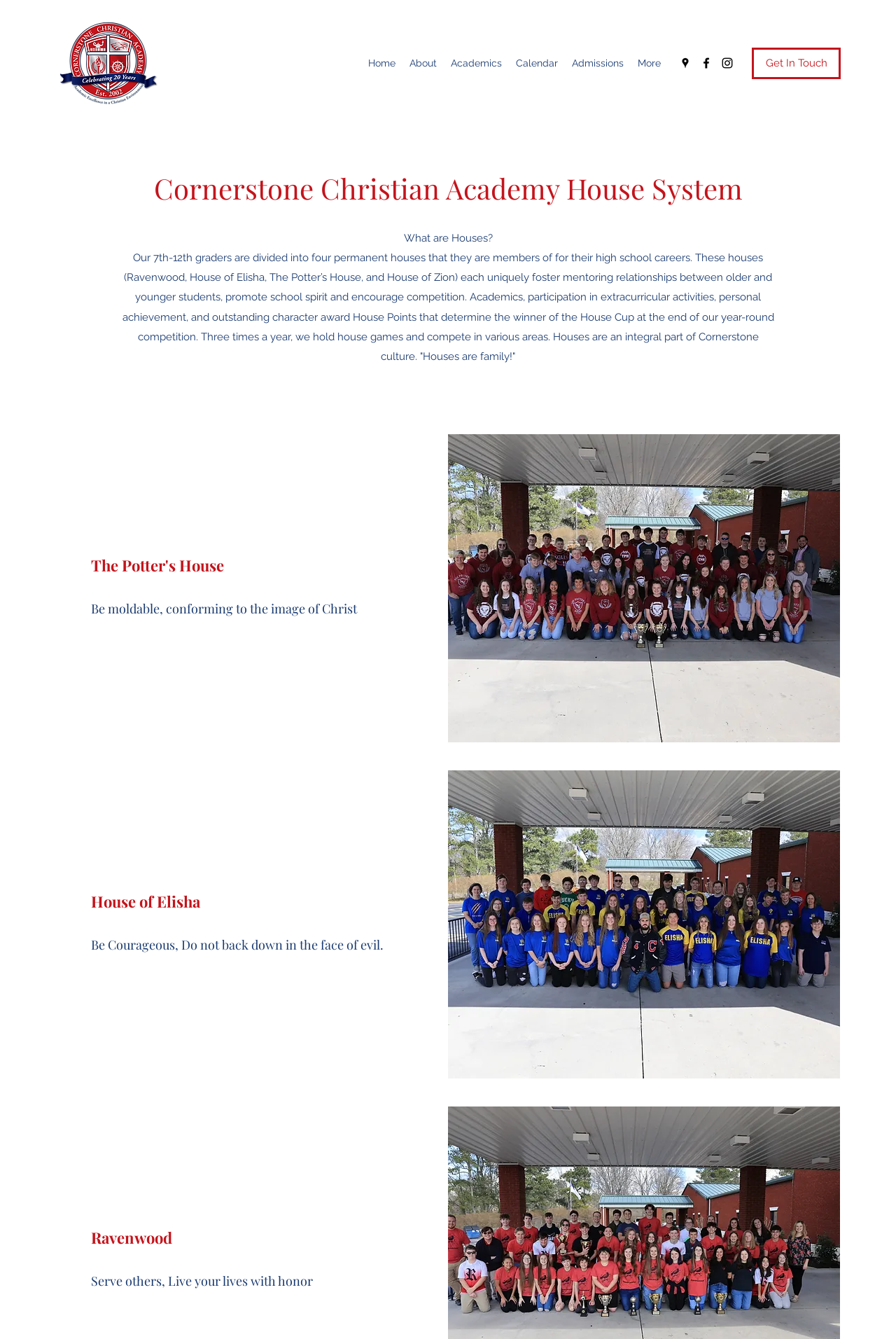For the following element description, predict the bounding box coordinates in the format (top-left x, top-left y, bottom-right x, bottom-right y). All values should be floating point numbers between 0 and 1. Description: Get In Touch

[0.839, 0.036, 0.938, 0.059]